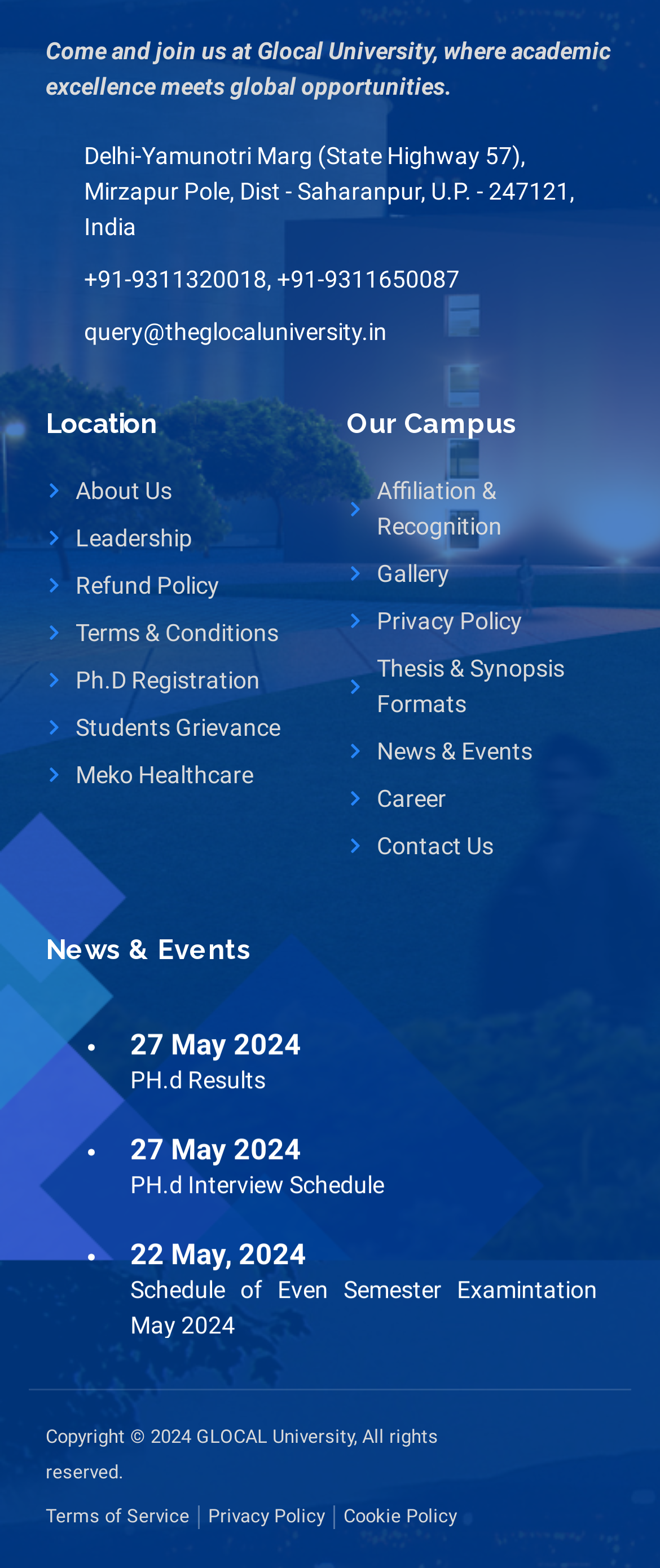Kindly provide the bounding box coordinates of the section you need to click on to fulfill the given instruction: "Contact Us".

[0.526, 0.528, 0.931, 0.551]